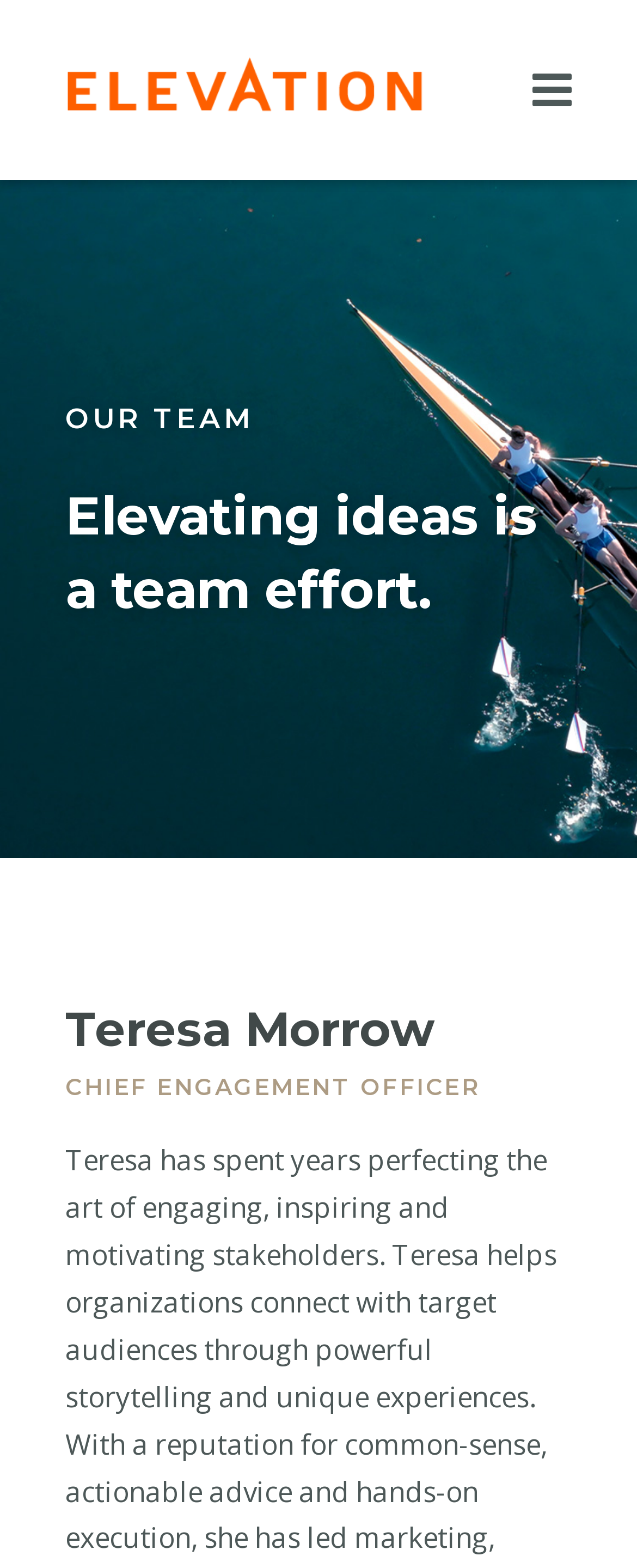Can you find and provide the main heading text of this webpage?

Elevating ideas is a team effort.